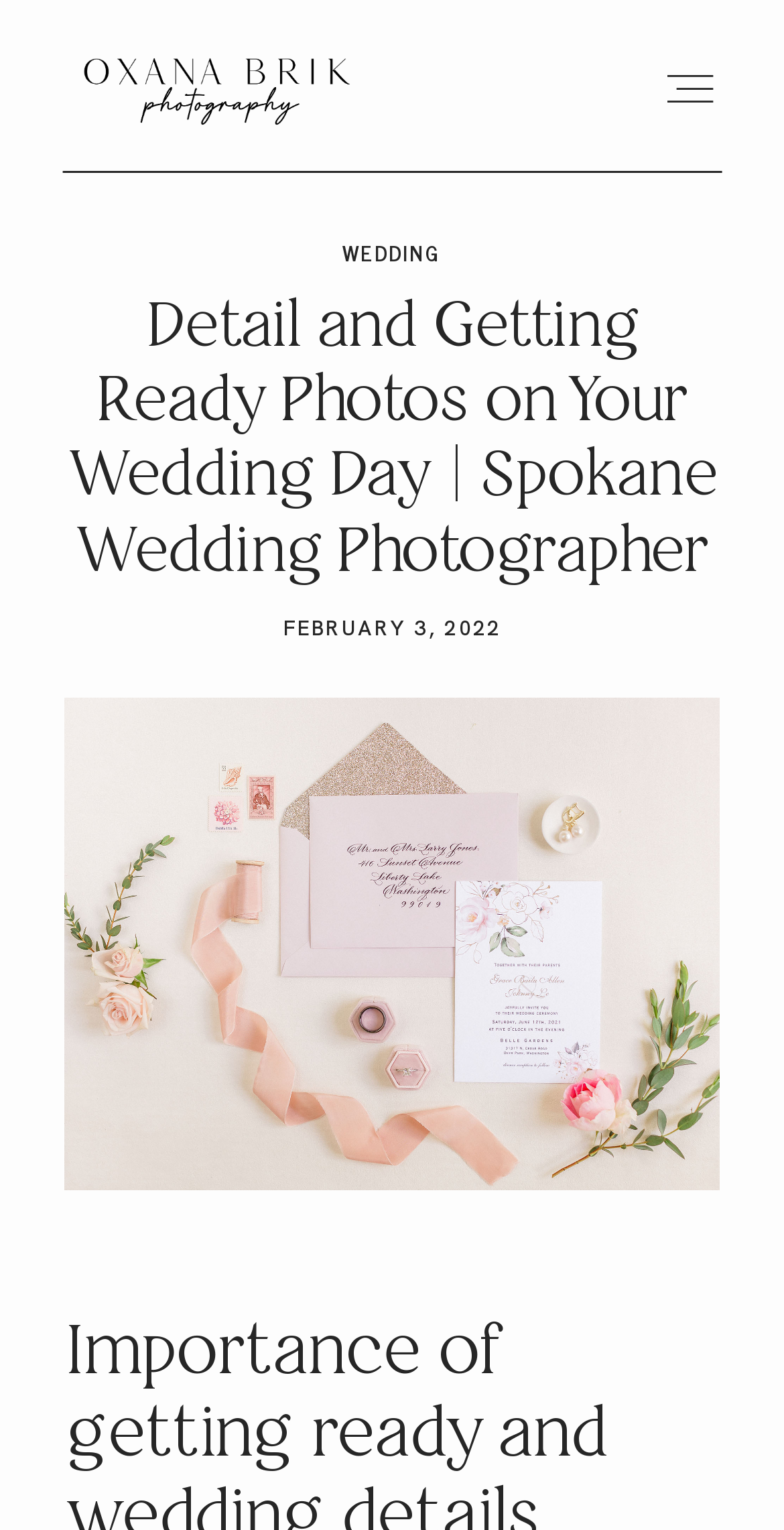Locate the primary headline on the webpage and provide its text.

Detail and Getting Ready Photos on Your Wedding Day | Spokane Wedding Photographer